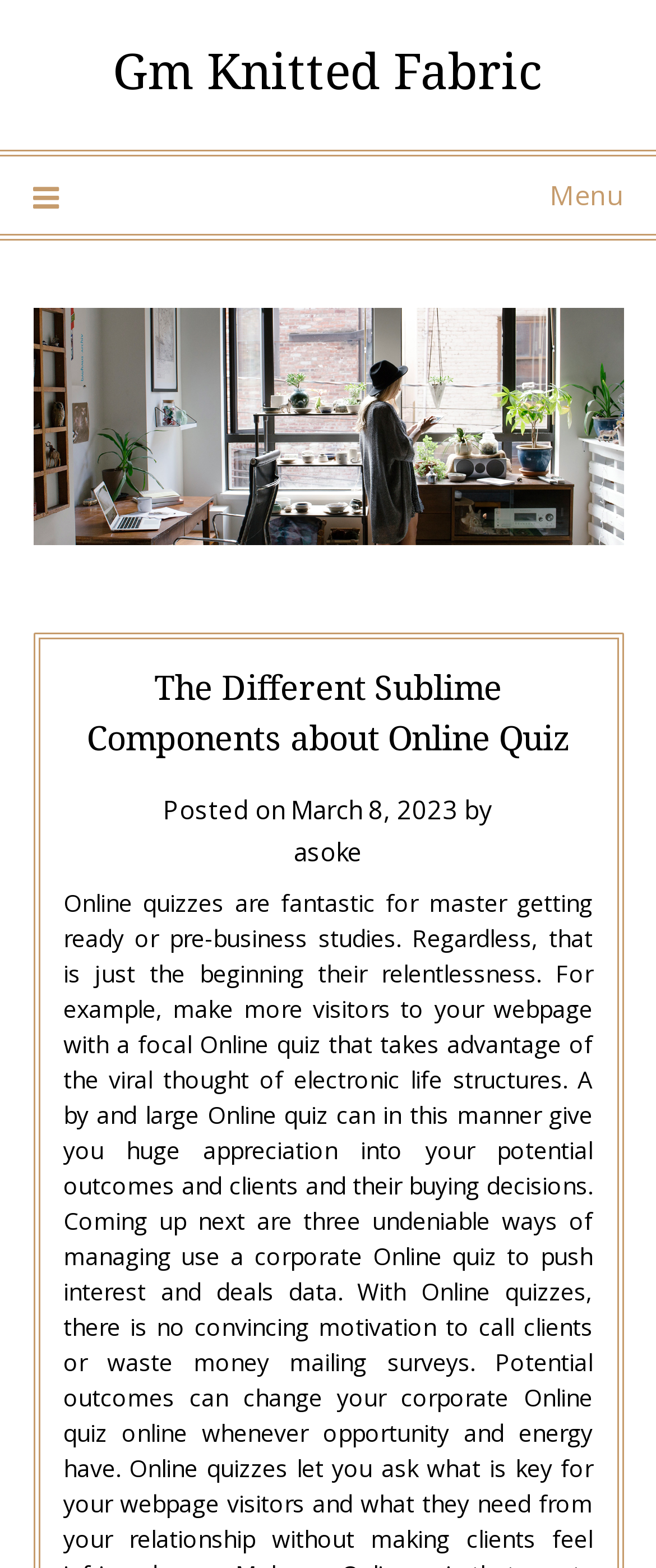Describe all the visual and textual components of the webpage comprehensively.

The webpage is about the different sublime components related to online quizzes, specifically focused on Gm Knitted Fabric. At the top-left corner, there is a menu icon with the text "Menu" next to it. Below the menu icon, there is a large image of Gm Knitted Fabric, taking up most of the top section of the page.

Above the image, there is a header section with the title "The Different Sublime Components about Online Quiz" in a prominent font. Below the title, there is a section with the text "Posted on" followed by a link to the date "March 8, 2023", which also contains a timestamp. Next to the date, there is a text "by" followed by a link to the author's name "asoke".

On the top-right corner, there is a link to "Gm Knitted Fabric" which is likely a navigation link. Overall, the webpage appears to be a blog post or article about online quizzes, with a focus on Gm Knitted Fabric.